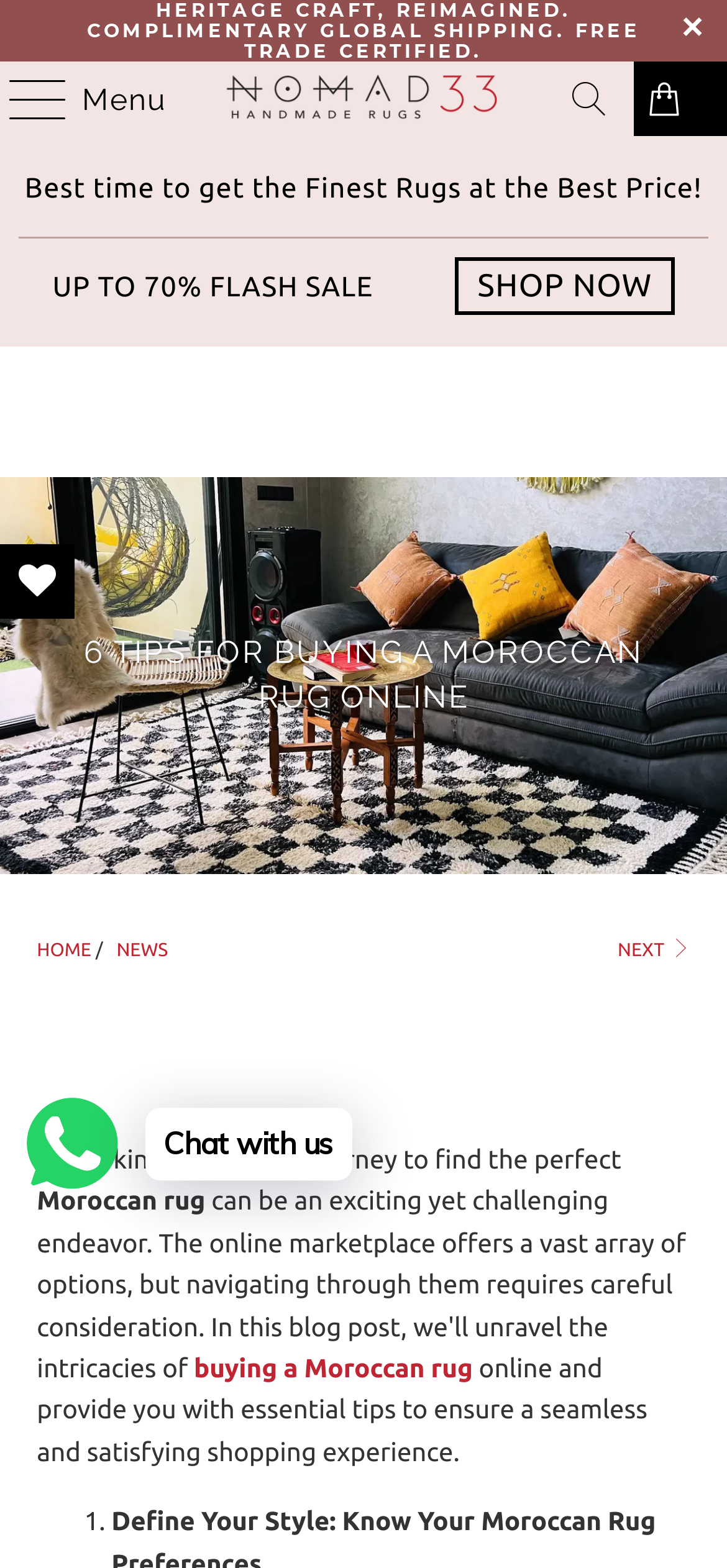Analyze the image and provide a detailed answer to the question: How many navigation links are at the top?

There are three navigation links at the top of the webpage, which are 'Menu', 'Nomad33', and a link with an icon ''. These links are located at the top of the webpage, with bounding box coordinates indicating their vertical position.